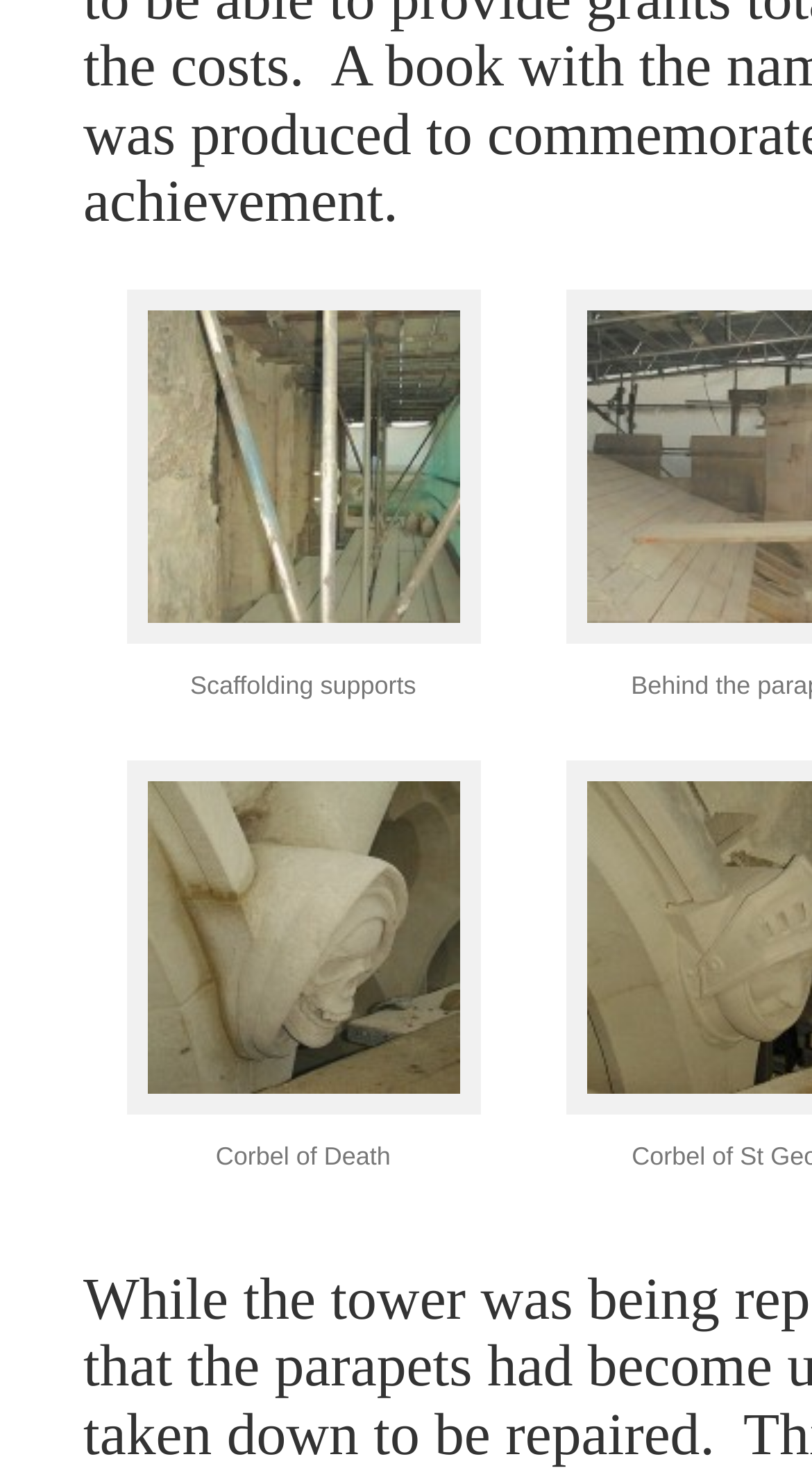How many description lists are on this webpage?
Using the screenshot, give a one-word or short phrase answer.

2